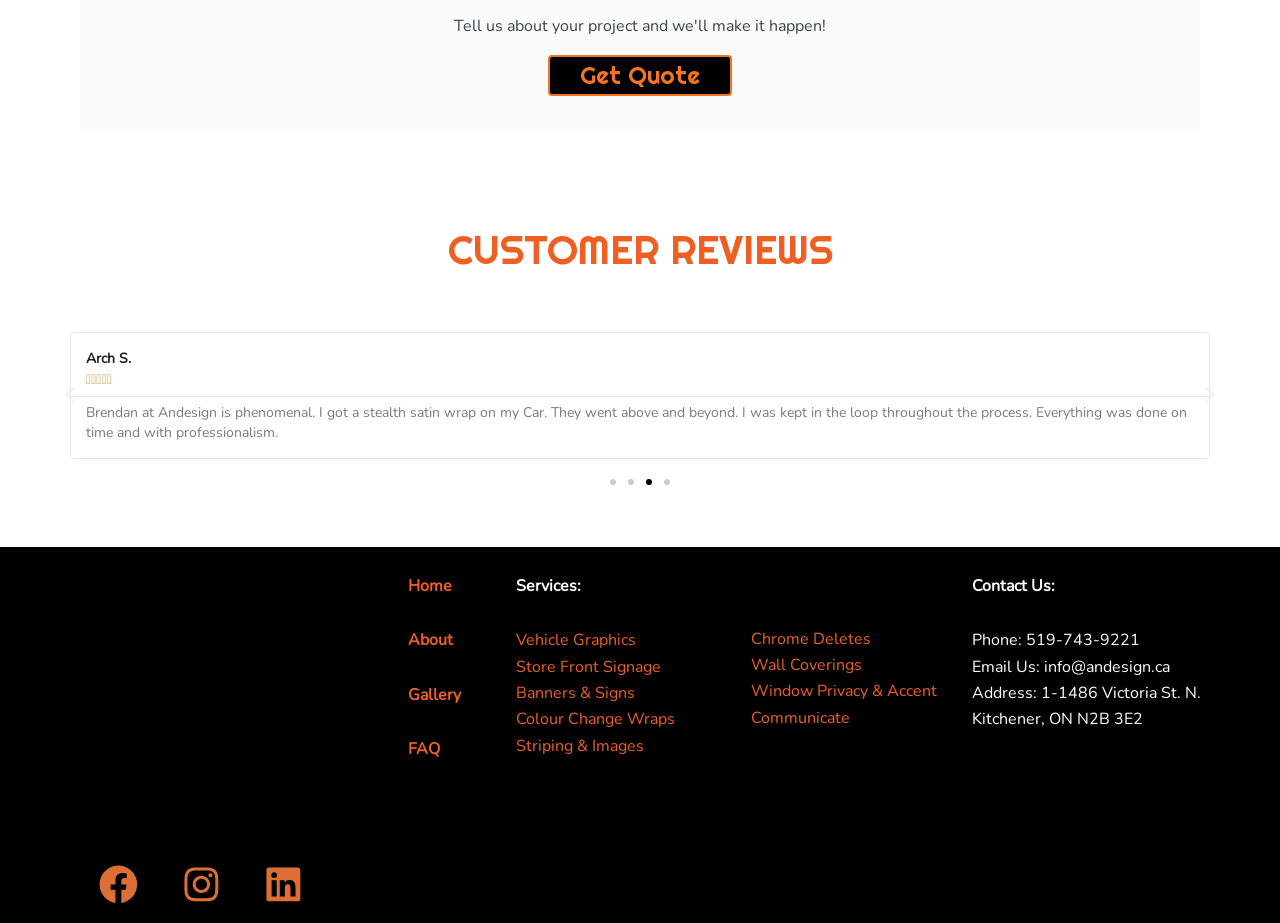What is the section below the 'CUSTOMER REVIEWS' heading?
Please respond to the question with as much detail as possible.

The section below the 'CUSTOMER REVIEWS' heading displays customer reviews, including a review from 'Kyla S.' with a 'Read More' button, and a slider with navigation buttons to view more reviews.